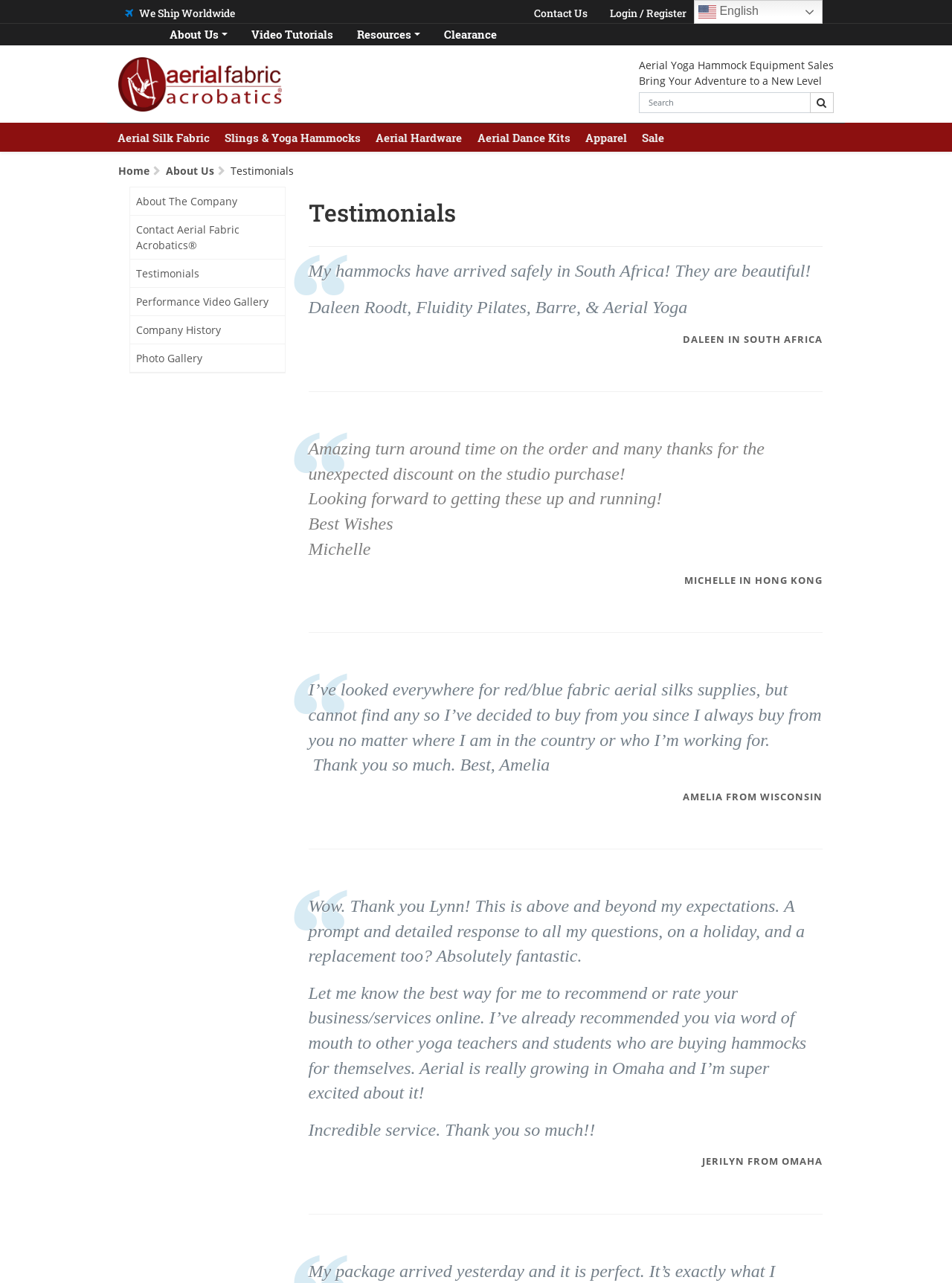Identify the bounding box of the HTML element described here: "Performance Video Gallery". Provide the coordinates as four float numbers between 0 and 1: [left, top, right, bottom].

[0.143, 0.23, 0.282, 0.241]